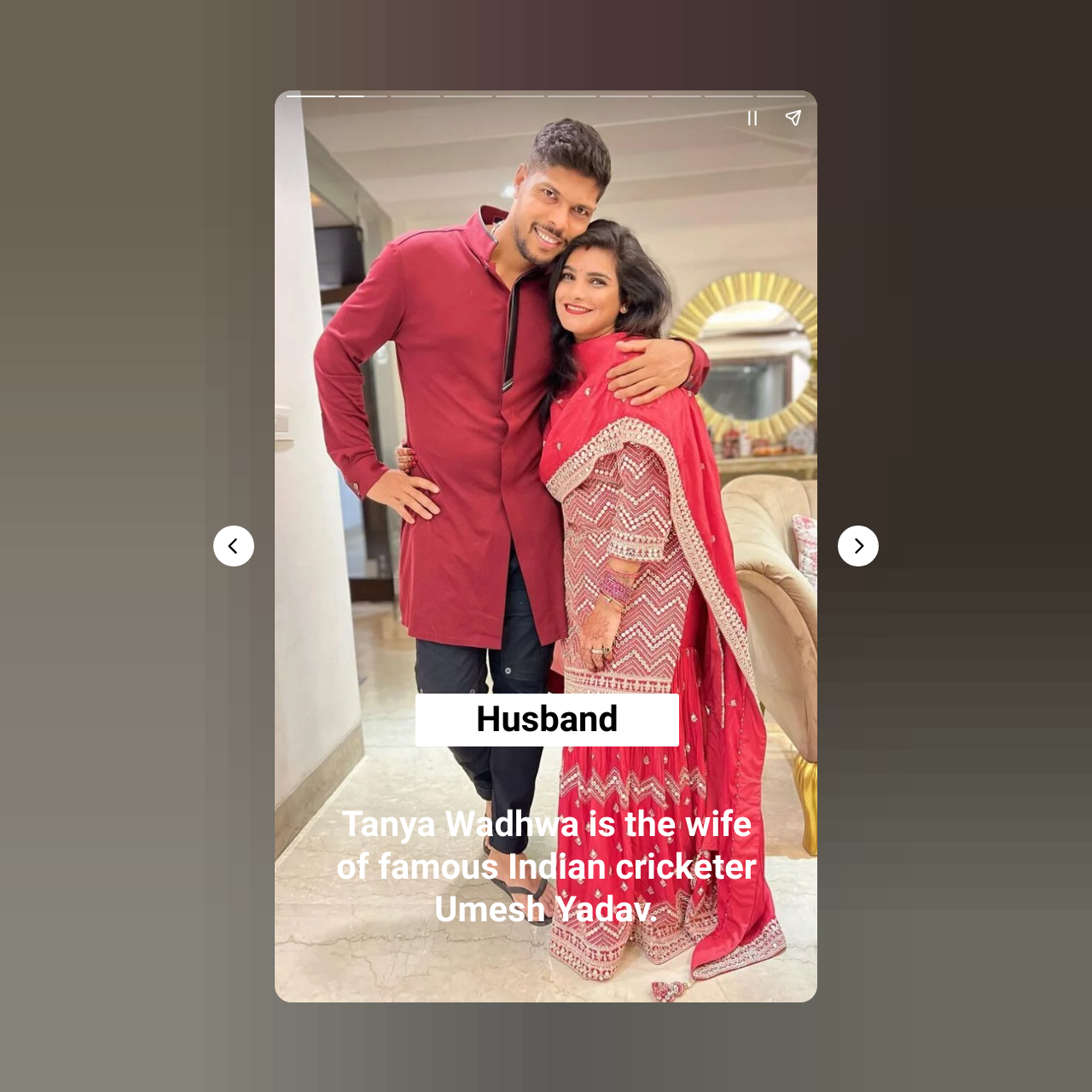What type of content is presented on this webpage?
Please interpret the details in the image and answer the question thoroughly.

The webpage provides information about Tanya Wadhwa, including her husband and other details, indicating that it presents biographical information about her.